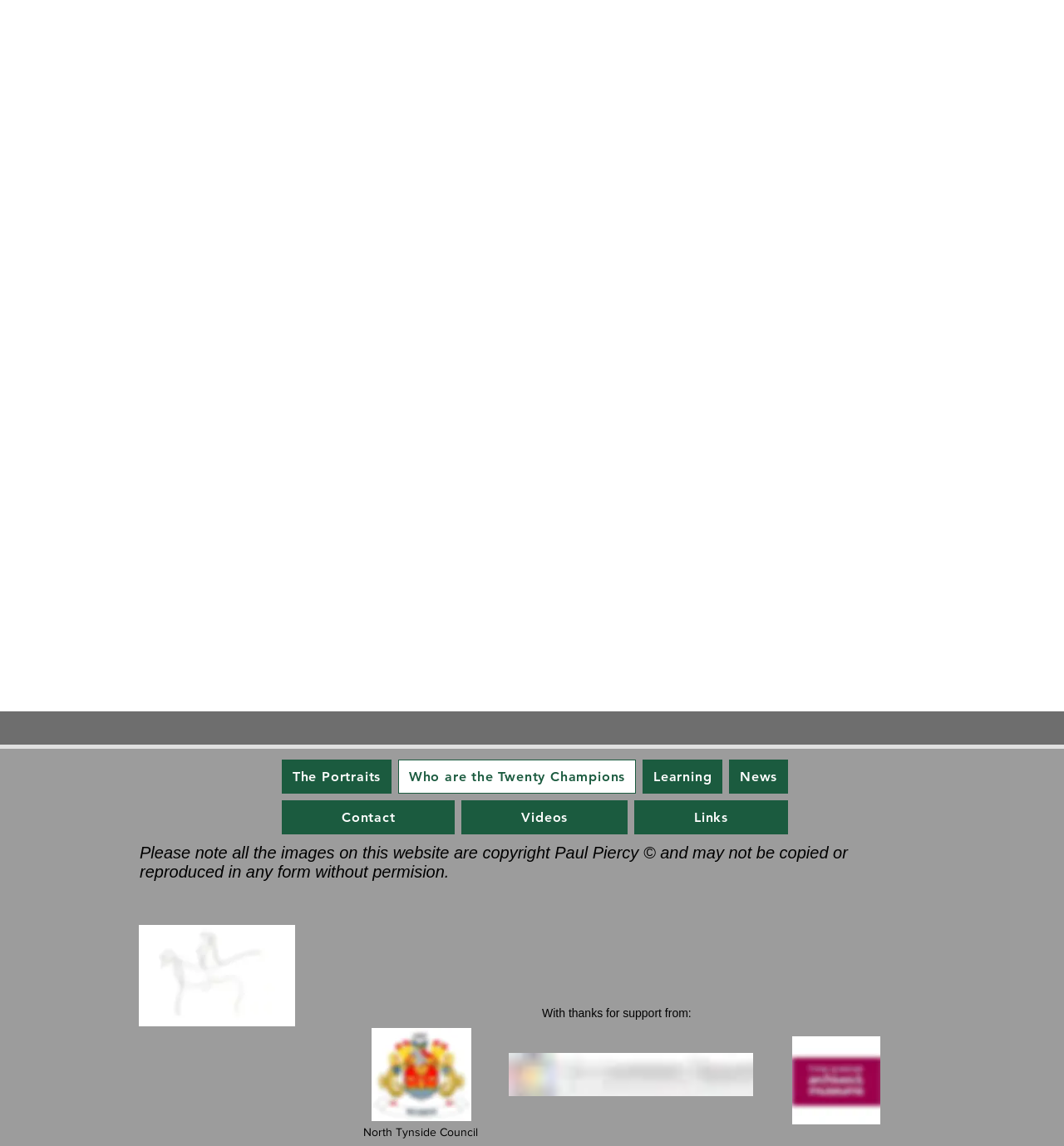Please find the bounding box coordinates of the clickable region needed to complete the following instruction: "Visit the News page". The bounding box coordinates must consist of four float numbers between 0 and 1, i.e., [left, top, right, bottom].

[0.685, 0.663, 0.741, 0.693]